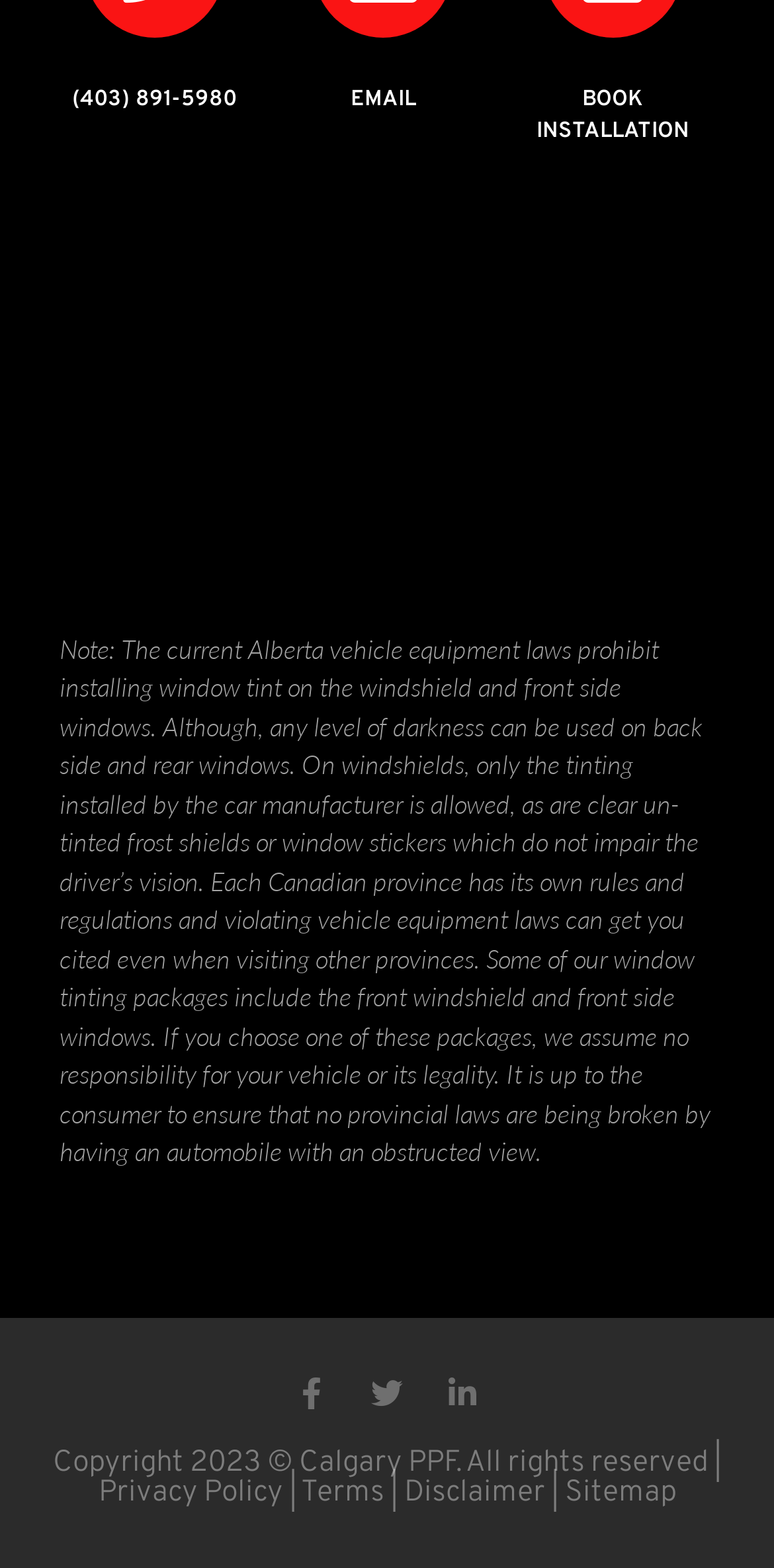How many social media links are there?
Please answer the question with a detailed response using the information from the screenshot.

There are three social media links at the bottom of the webpage, which are Facebook, Twitter, and Linkedin, represented by their respective icons and labels.